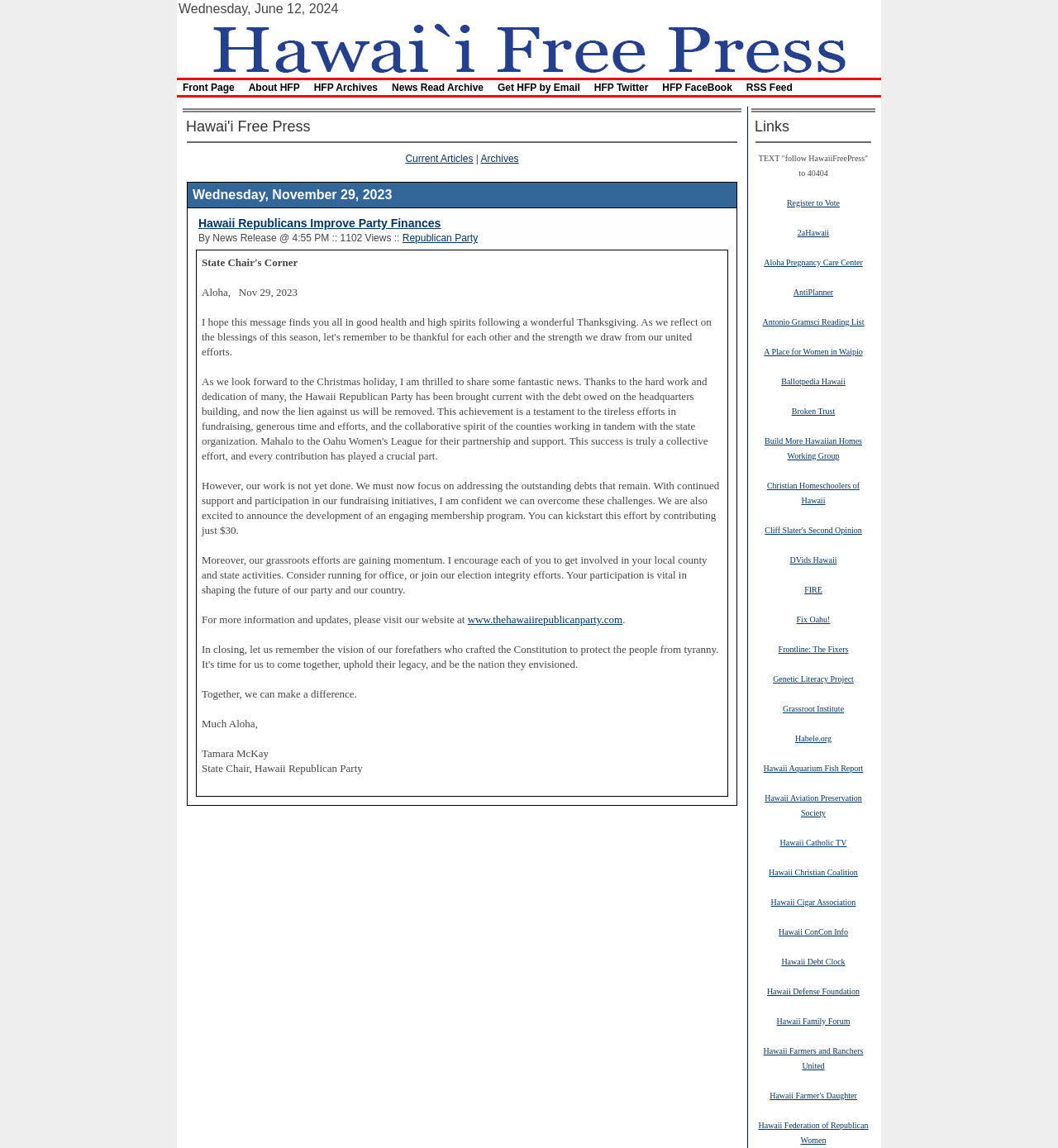Using the element description: "Cliff Slater's Second Opinion", determine the bounding box coordinates for the specified UI element. The coordinates should be four float numbers between 0 and 1, [left, top, right, bottom].

[0.723, 0.456, 0.815, 0.467]